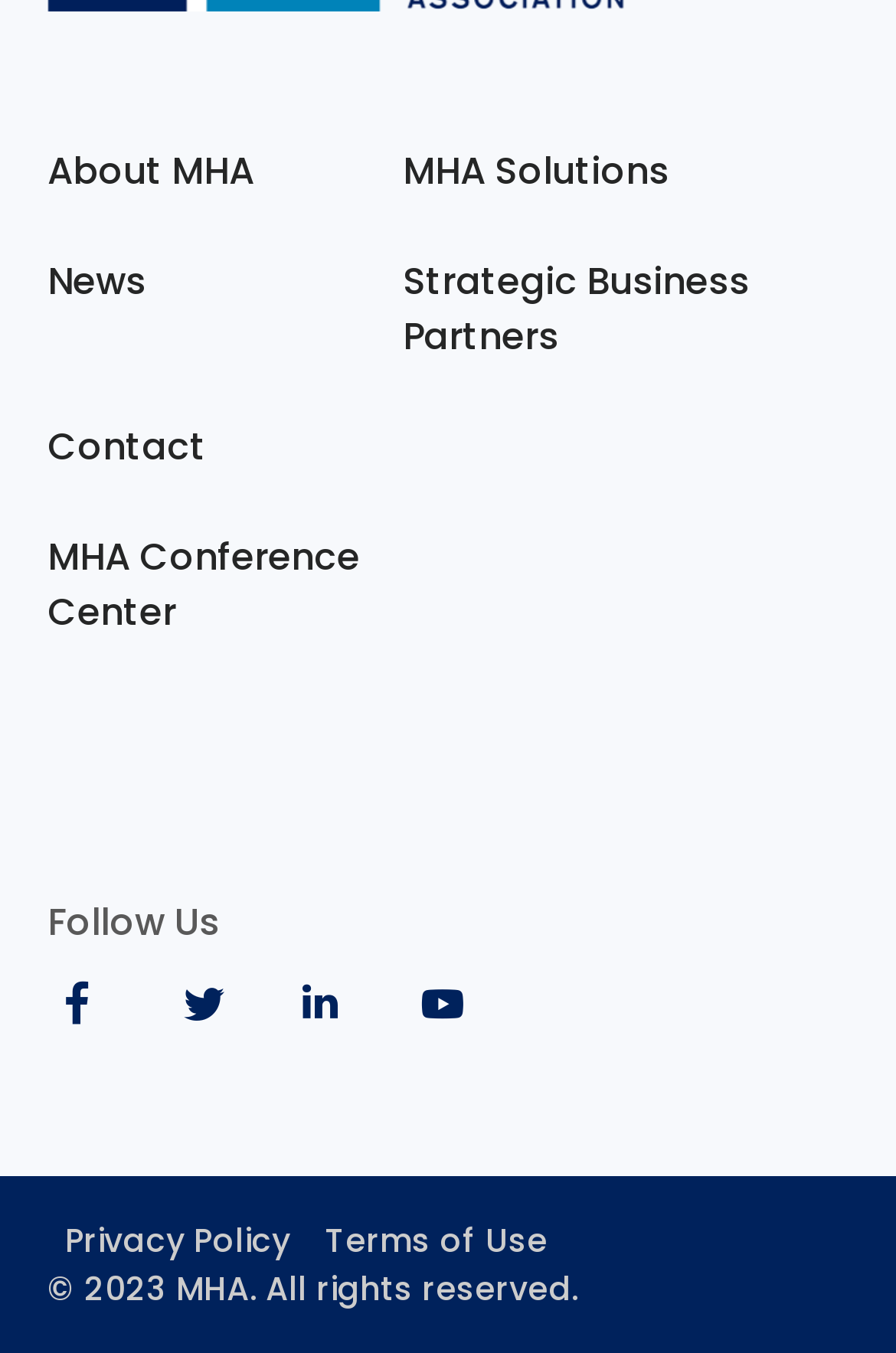Determine the coordinates of the bounding box that should be clicked to complete the instruction: "Read the Privacy Policy". The coordinates should be represented by four float numbers between 0 and 1: [left, top, right, bottom].

[0.053, 0.9, 0.343, 0.936]